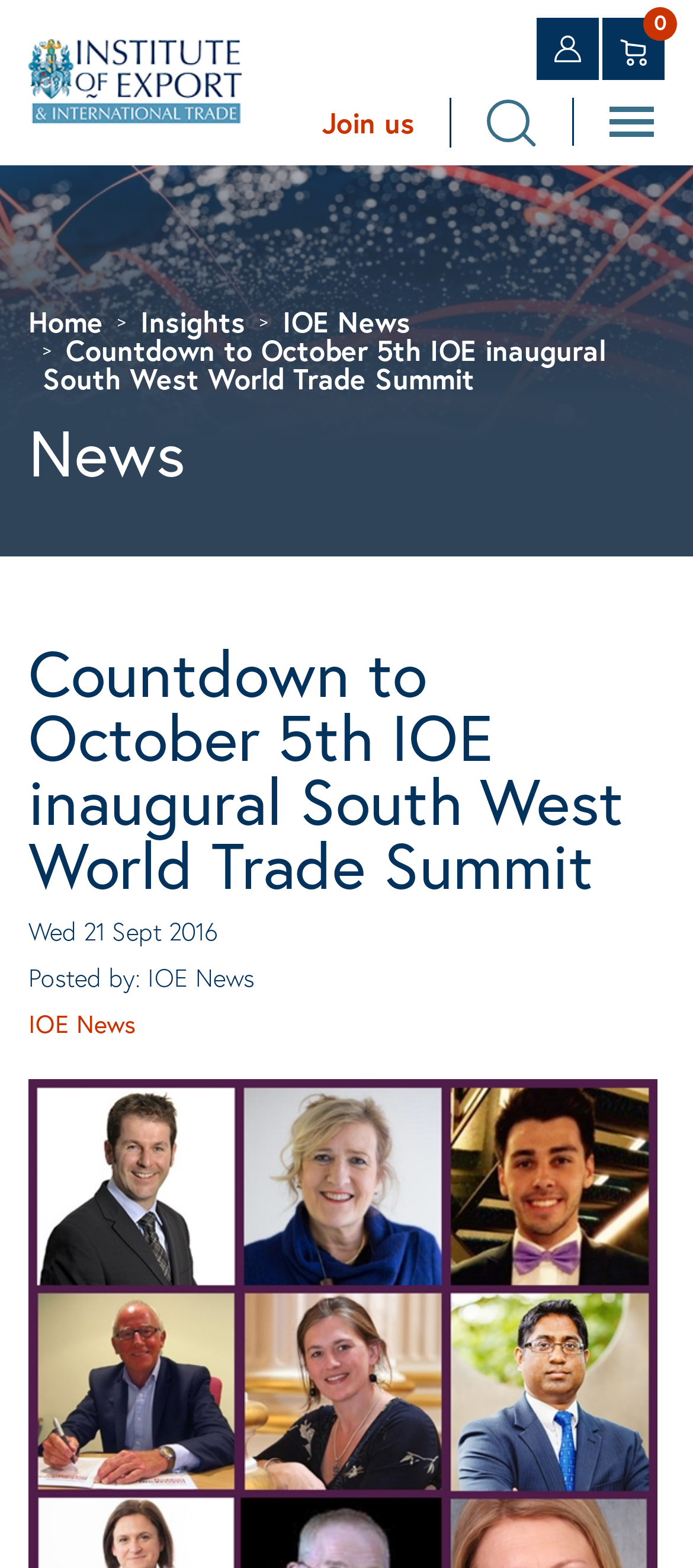Determine the bounding box coordinates of the section to be clicked to follow the instruction: "Click Join us". The coordinates should be given as four float numbers between 0 and 1, formatted as [left, top, right, bottom].

[0.465, 0.064, 0.598, 0.092]